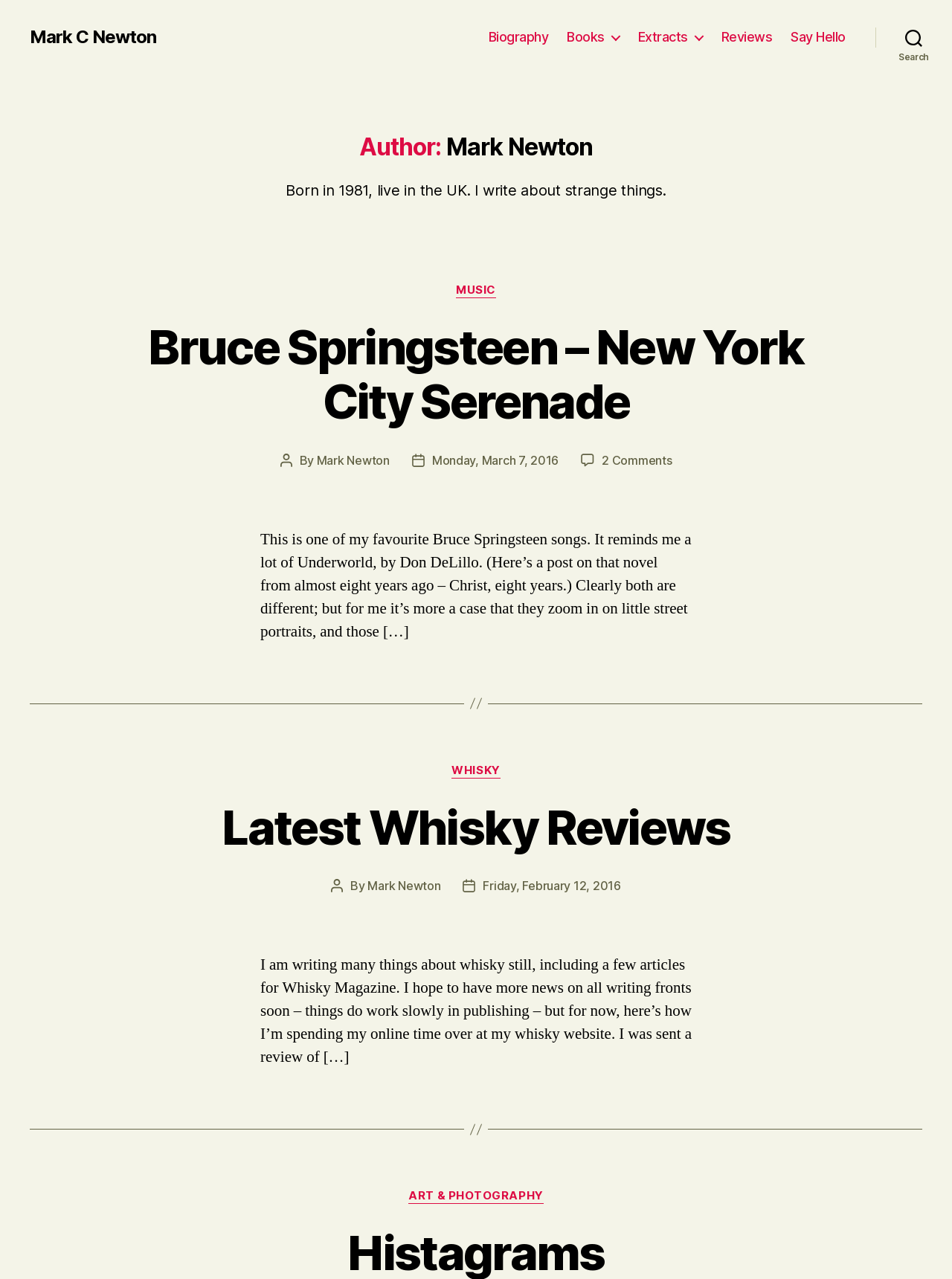Please predict the bounding box coordinates of the element's region where a click is necessary to complete the following instruction: "Read the 'Bruce Springsteen – New York City Serenade' post". The coordinates should be represented by four float numbers between 0 and 1, i.e., [left, top, right, bottom].

[0.109, 0.251, 0.891, 0.335]